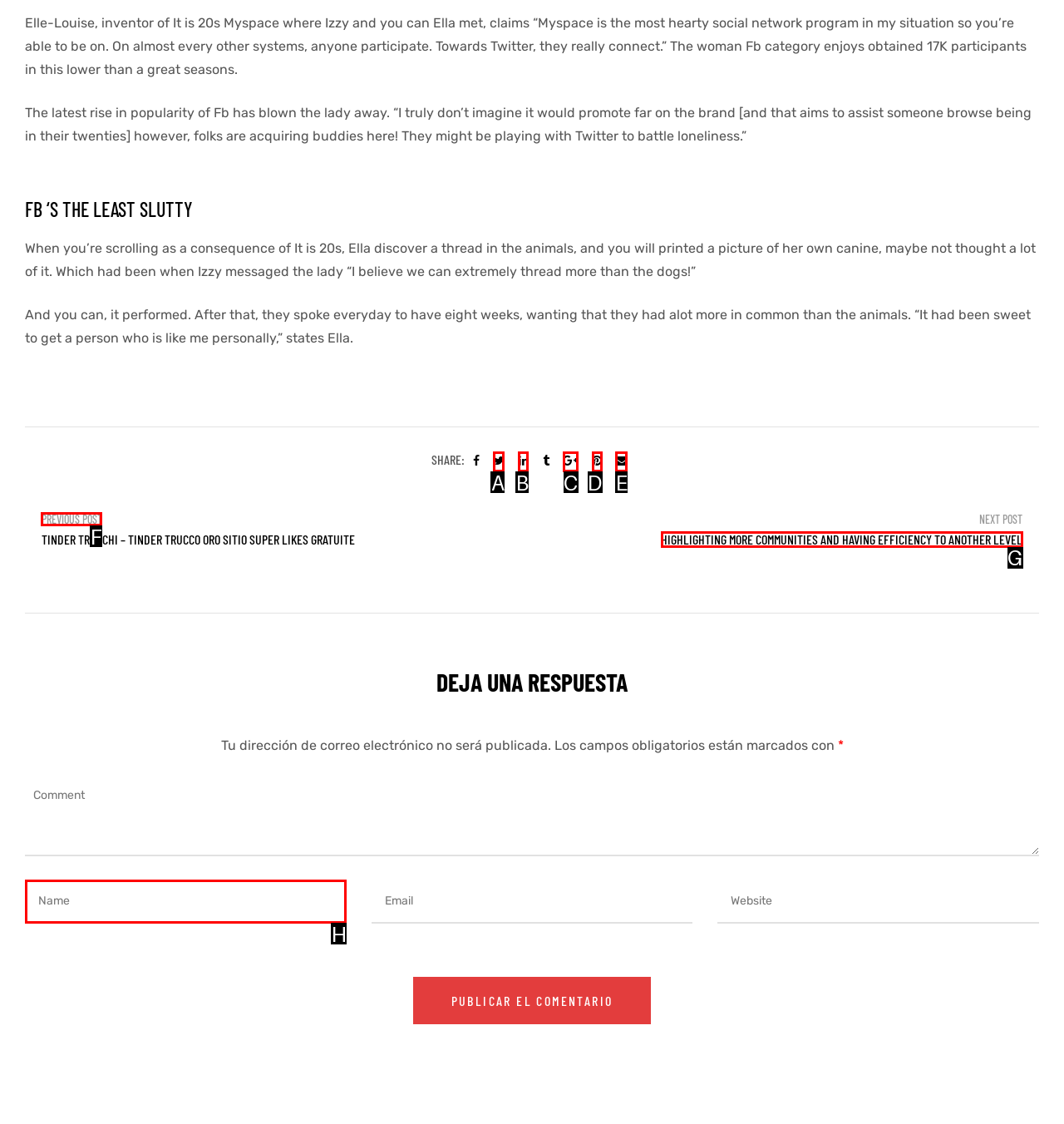Choose the letter that corresponds to the correct button to accomplish the task: Click the previous post link
Reply with the letter of the correct selection only.

F